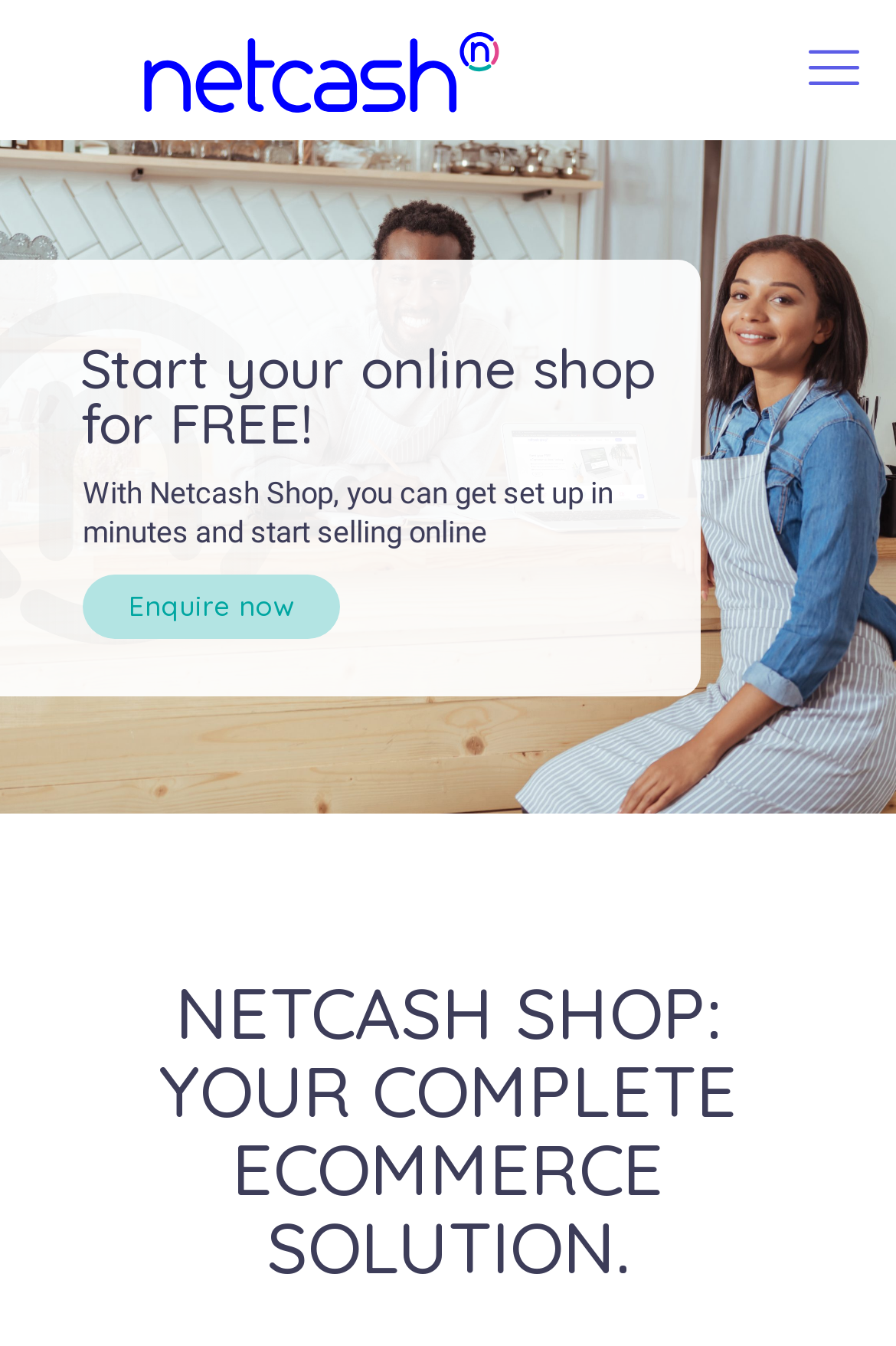What is the focus of Netcash Shop?
Using the visual information from the image, give a one-word or short-phrase answer.

Ecommerce solution